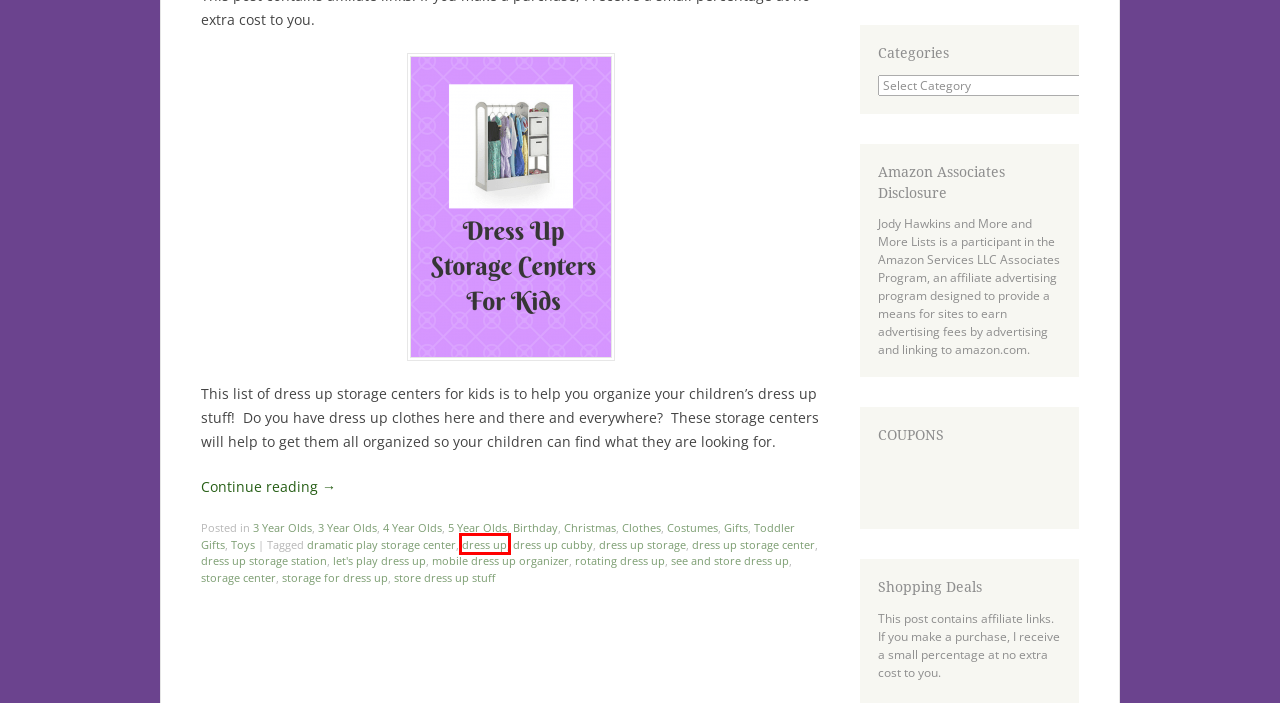After examining the screenshot of a webpage with a red bounding box, choose the most accurate webpage description that corresponds to the new page after clicking the element inside the red box. Here are the candidates:
A. dress up storage Archives ~ More and More Lists
B. dress up storage station Archives ~ More and More Lists
C. dress up cubby Archives ~ More and More Lists
D. dress up Archives ~ More and More Lists
E. 4 Year Olds Archives ~ More and More Lists
F. Toddler Gifts Archives ~ More and More Lists
G. Birthday Archives ~ More and More Lists
H. let's play dress up Archives ~ More and More Lists

D